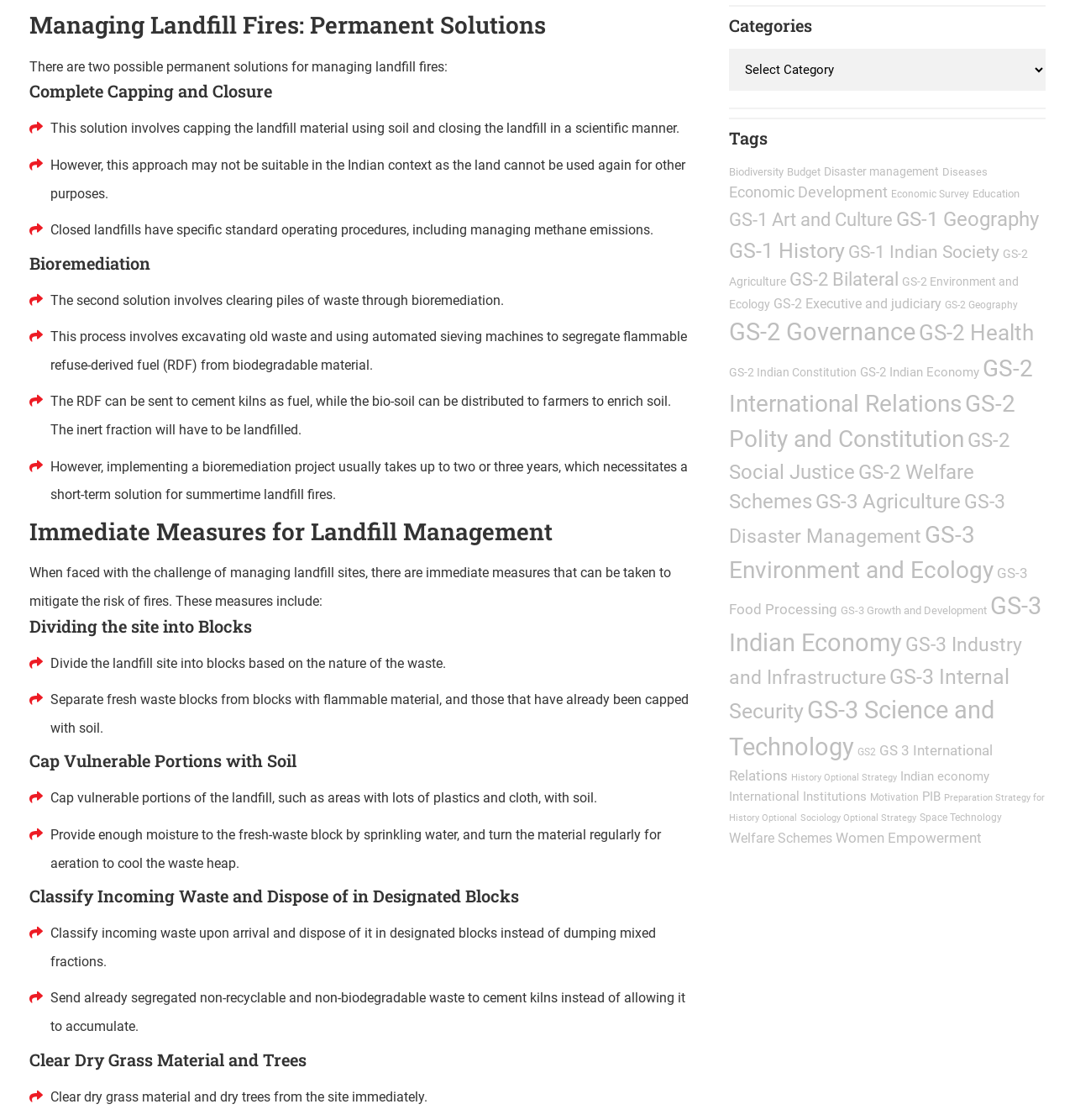Find the bounding box coordinates for the area that should be clicked to accomplish the instruction: "Select an option from the combobox".

[0.678, 0.044, 0.973, 0.081]